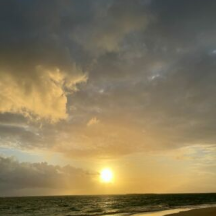Answer the following query with a single word or phrase:
What is the atmosphere of the scene?

Peaceful